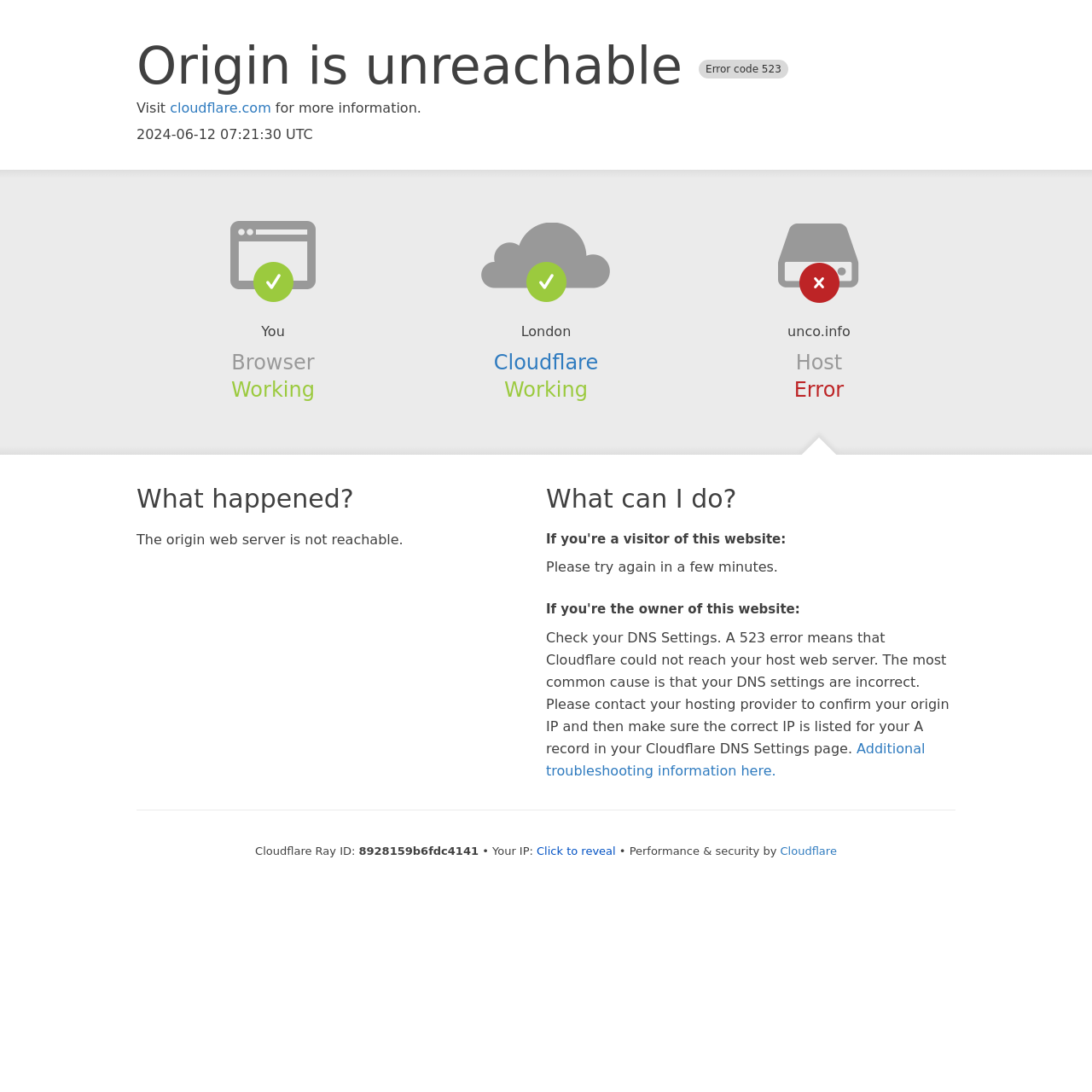Examine the image carefully and respond to the question with a detailed answer: 
What is the current status of the browser?

The status of the browser is mentioned as 'Working' in the section 'Browser' on the webpage.